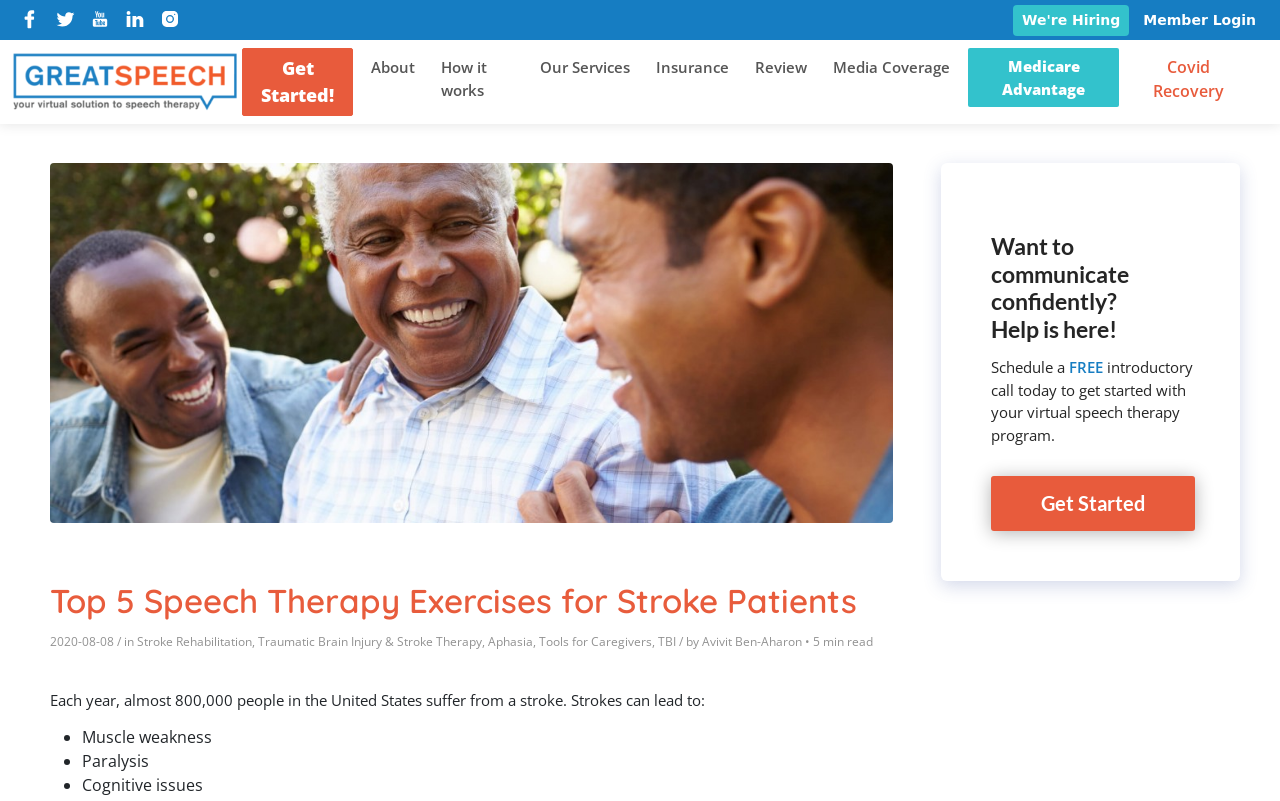Using the webpage screenshot and the element description parent_node: Get Started!, determine the bounding box coordinates. Specify the coordinates in the format (top-left x, top-left y, bottom-right x, bottom-right y) with values ranging from 0 to 1.

[0.009, 0.065, 0.185, 0.14]